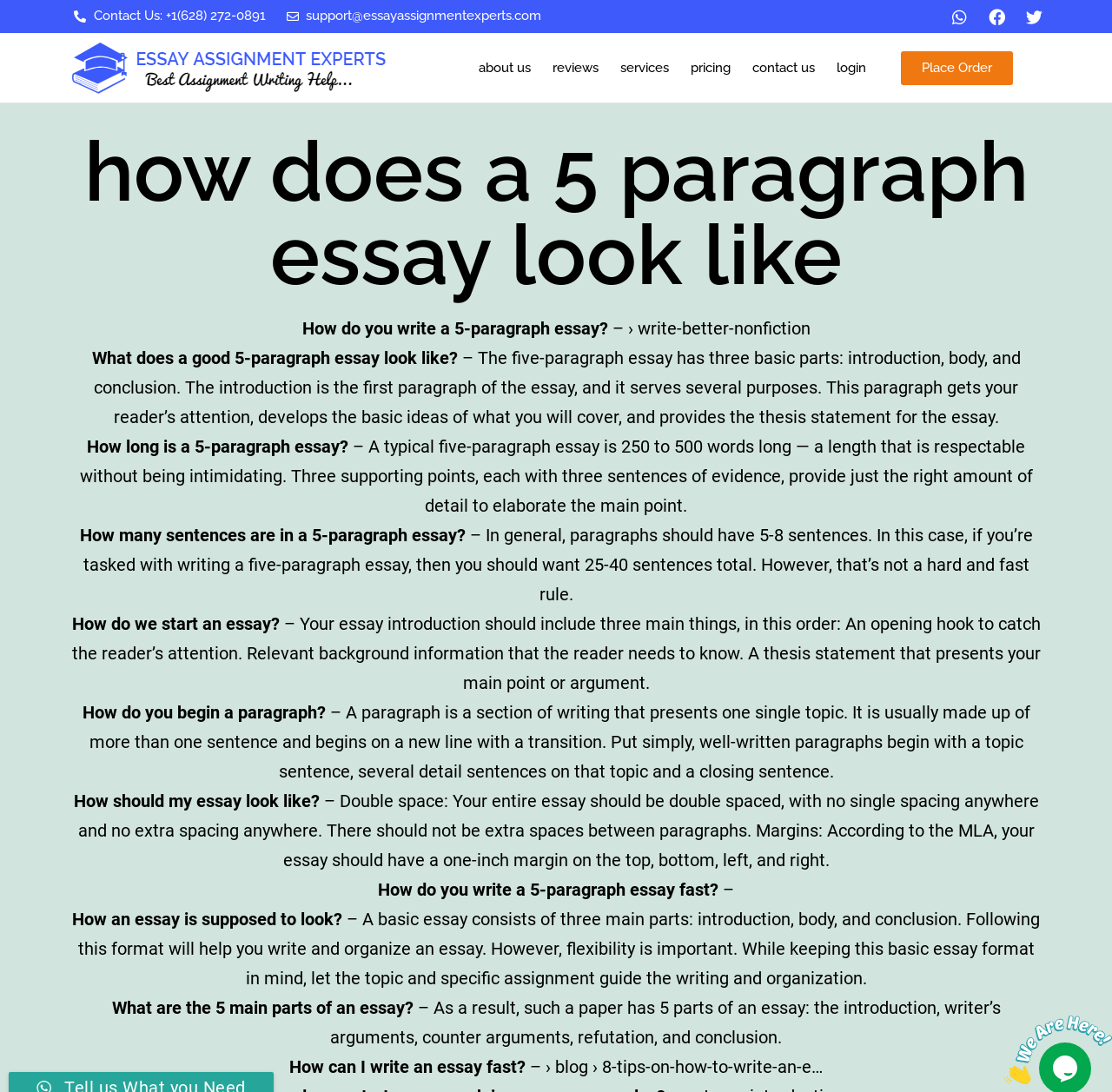Find the bounding box coordinates of the element you need to click on to perform this action: 'Contact the support team'. The coordinates should be represented by four float values between 0 and 1, in the format [left, top, right, bottom].

[0.275, 0.007, 0.487, 0.022]